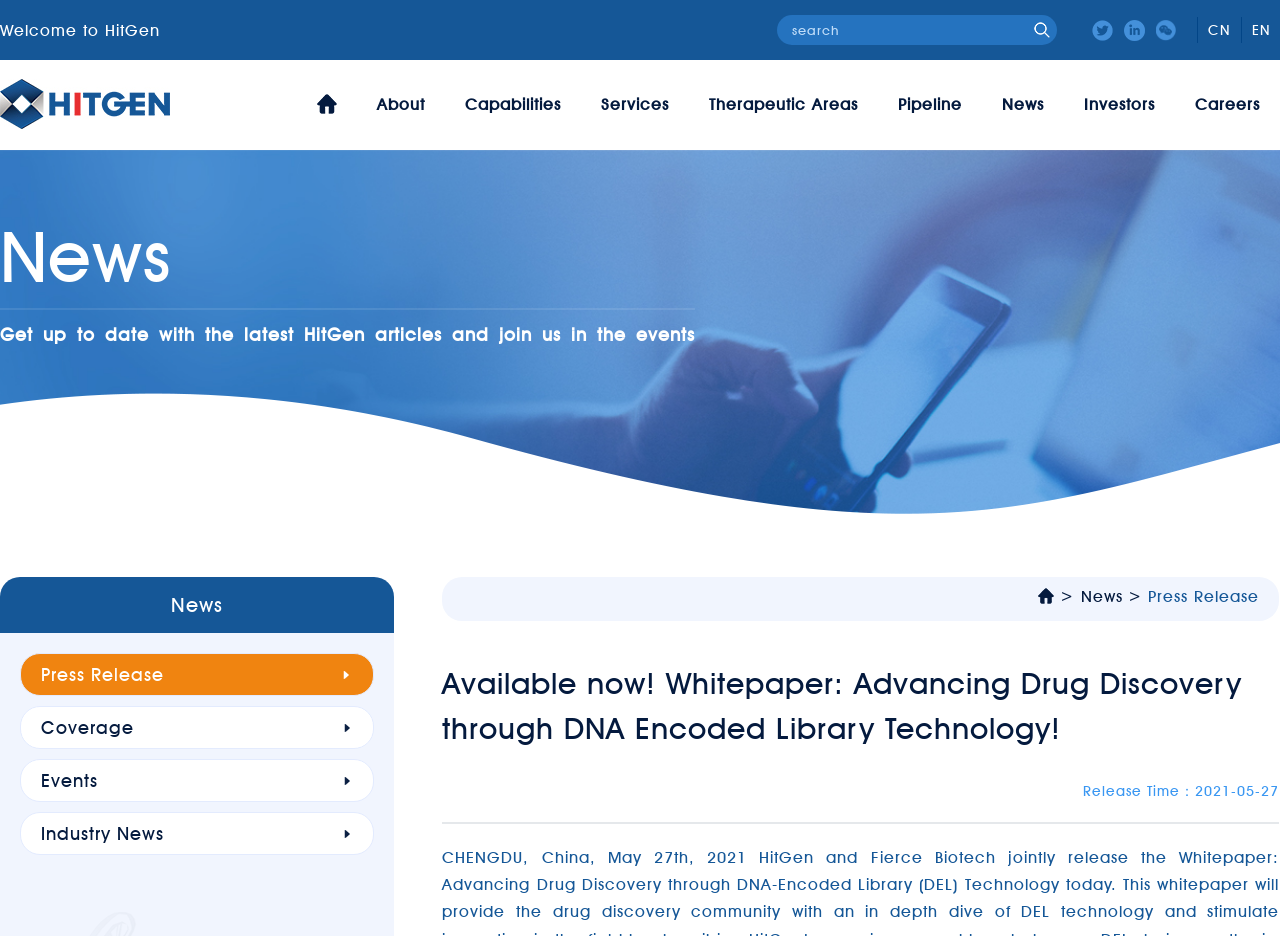Identify the bounding box for the given UI element using the description provided. Coordinates should be in the format (top-left x, top-left y, bottom-right x, bottom-right y) and must be between 0 and 1. Here is the description: Therapeutic Areas

[0.542, 0.064, 0.682, 0.16]